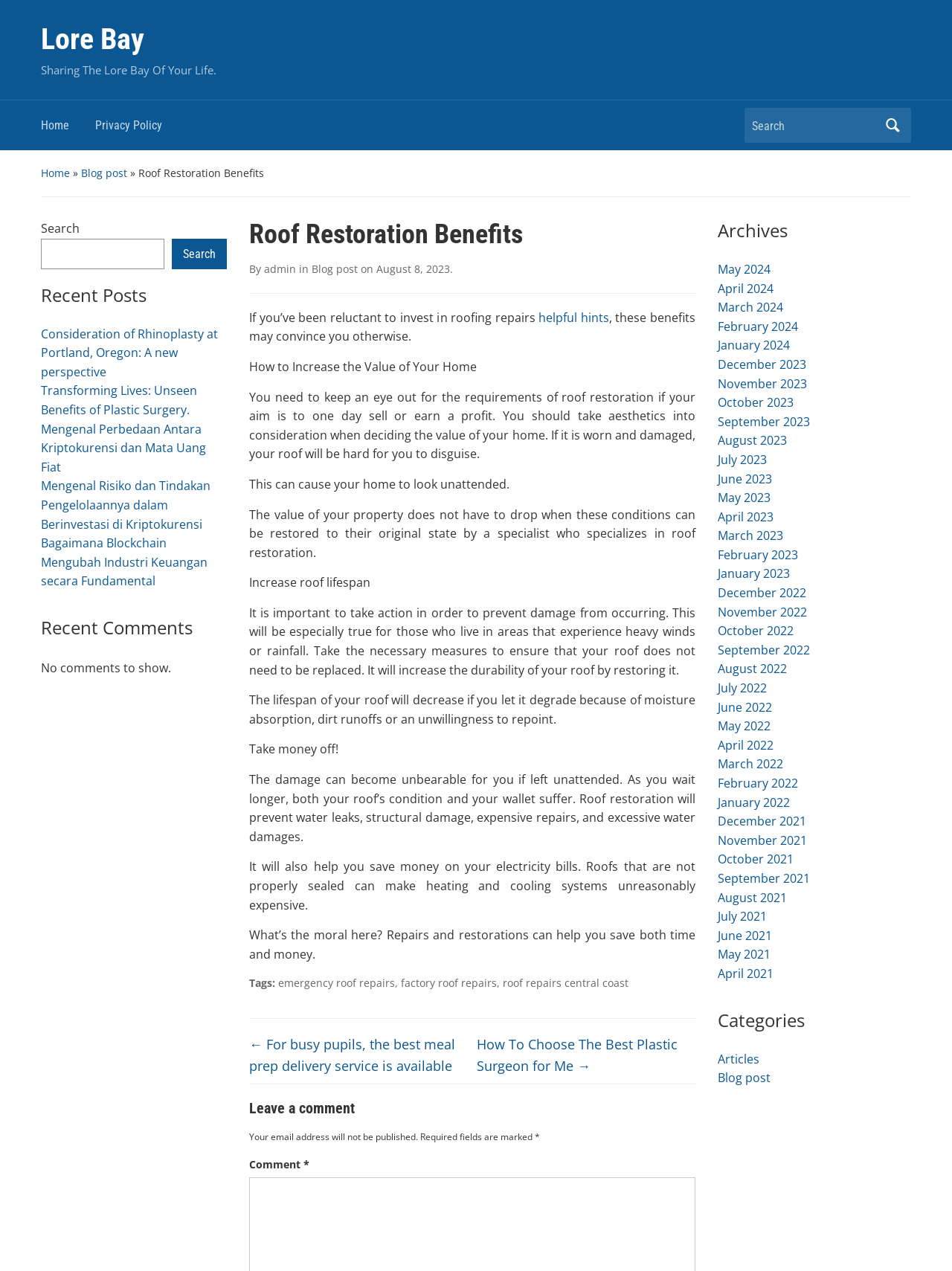Could you highlight the region that needs to be clicked to execute the instruction: "Share on Twitter"?

None